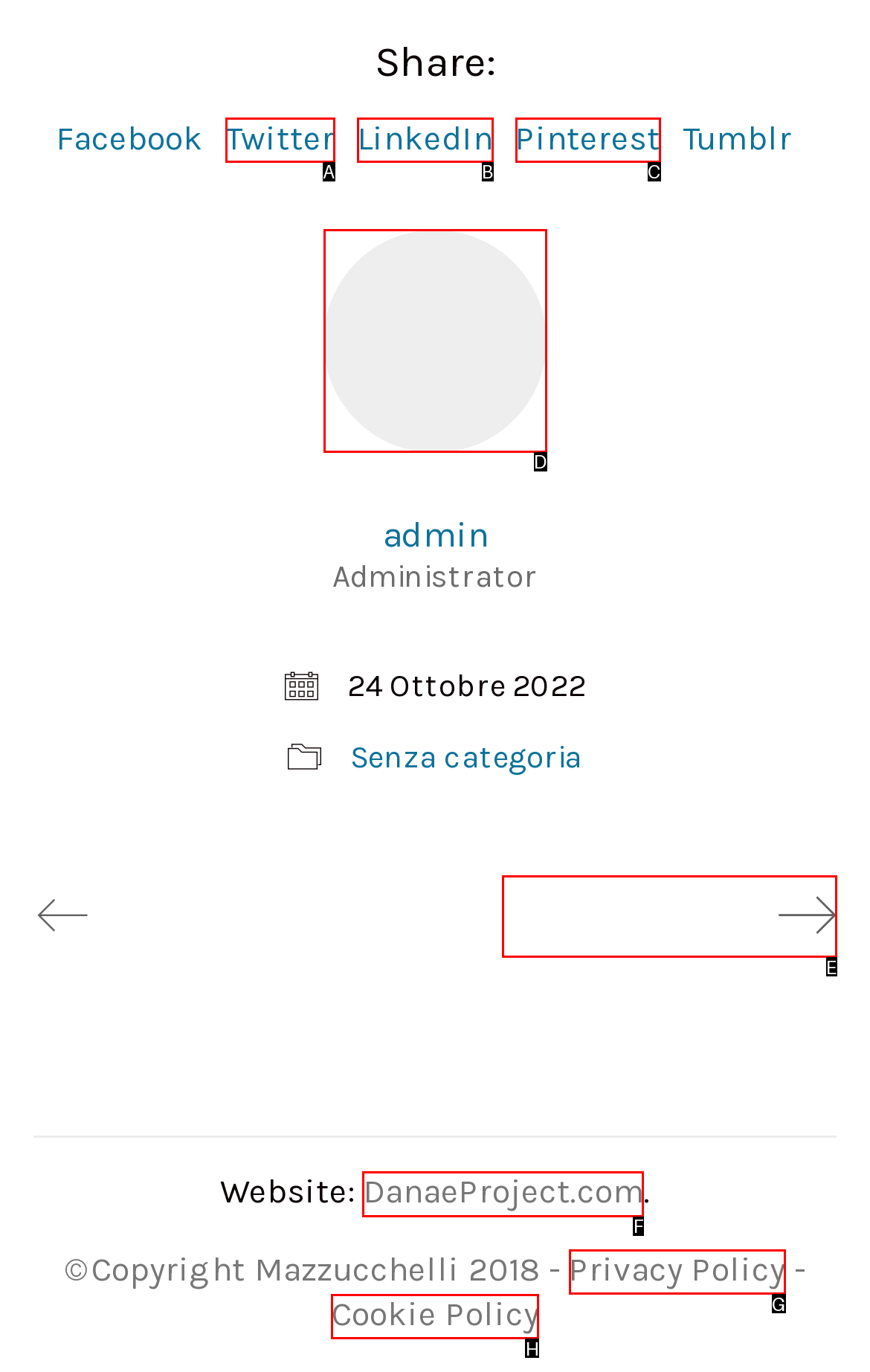Pick the HTML element that should be clicked to execute the task: Visit DanaeProject.com
Respond with the letter corresponding to the correct choice.

F